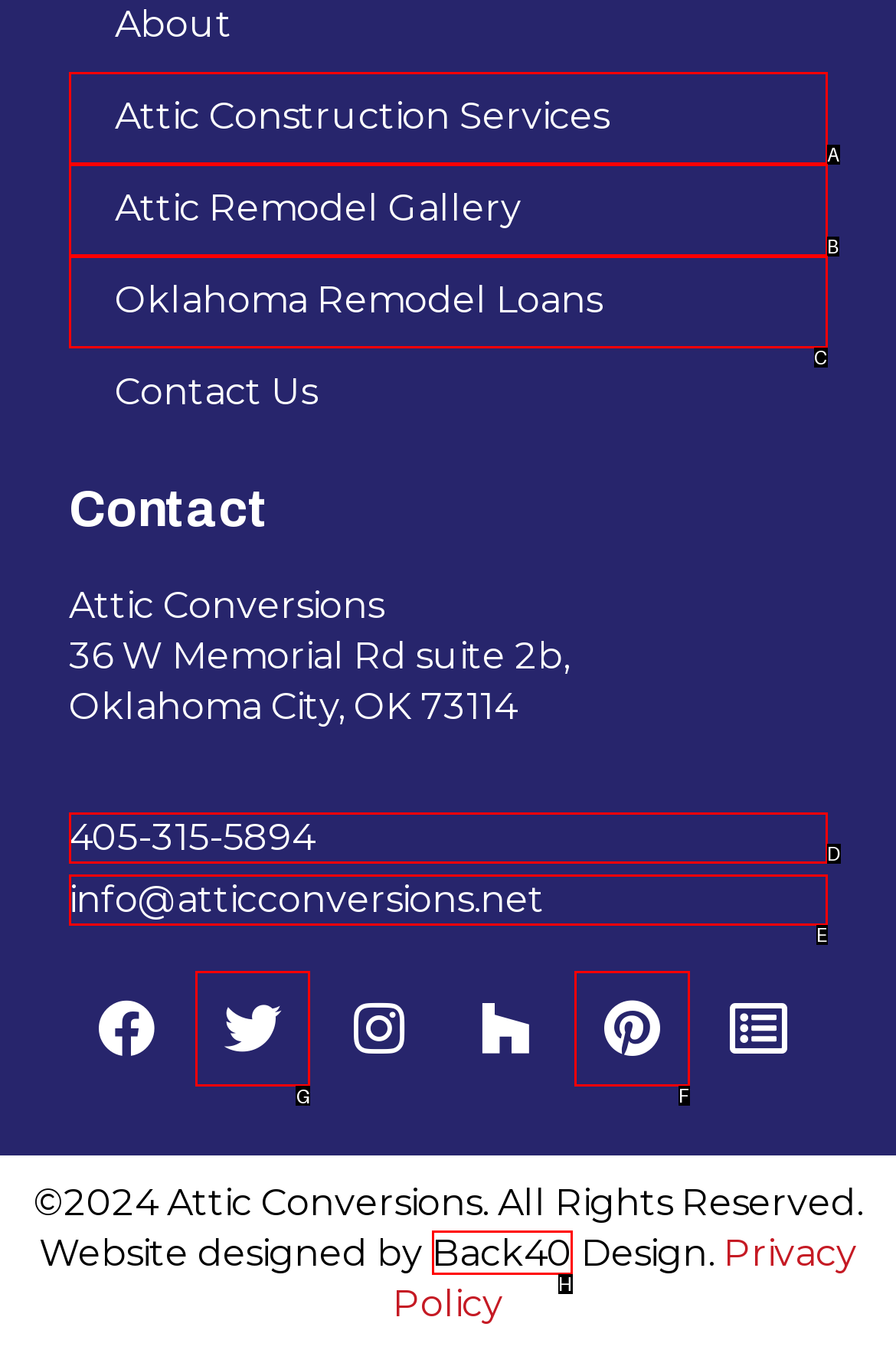Which option should be clicked to execute the task: Check out Nova Scotia?
Reply with the letter of the chosen option.

None